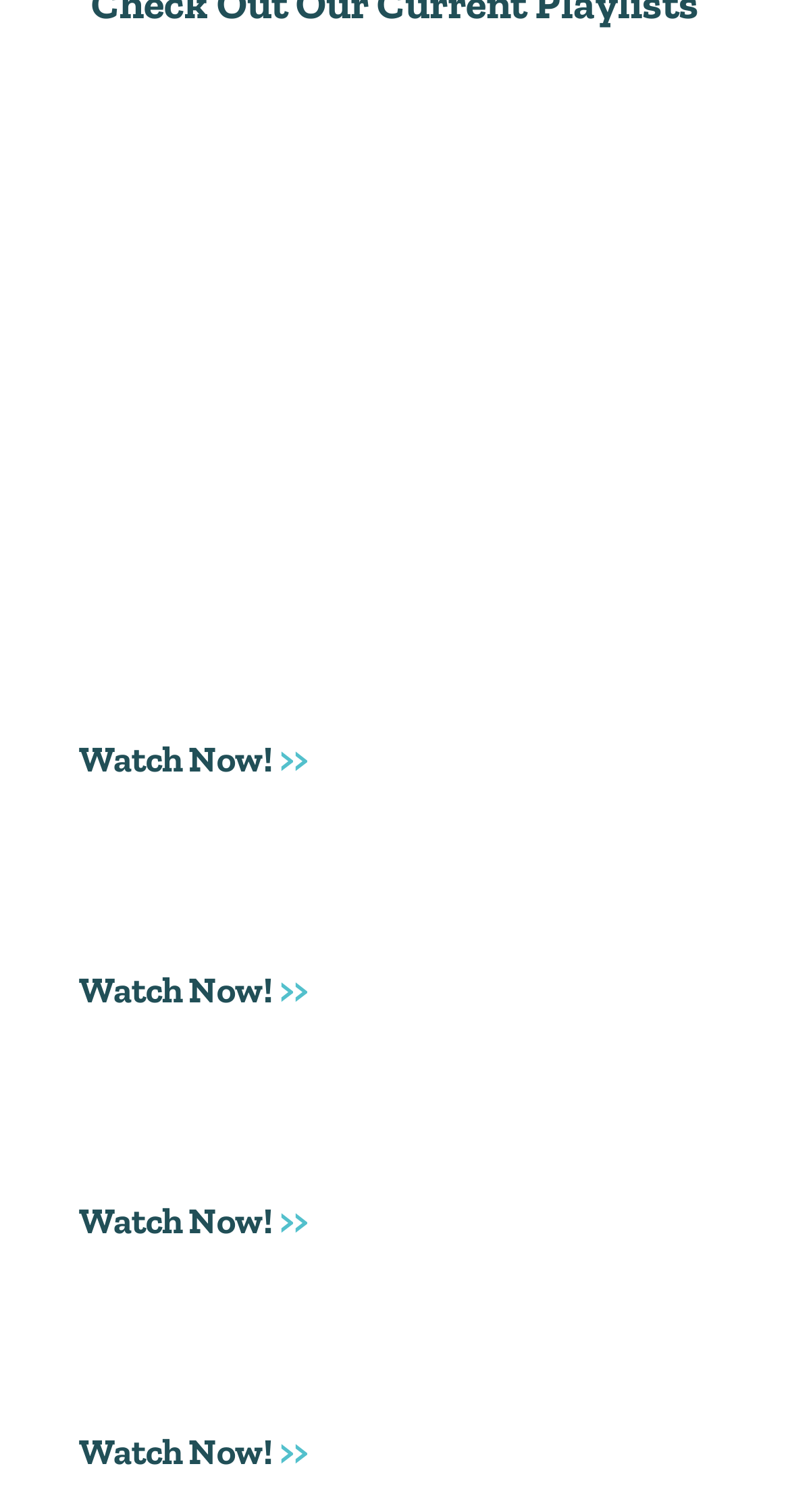Please reply to the following question with a single word or a short phrase:
How many sections are there on this webpage?

5